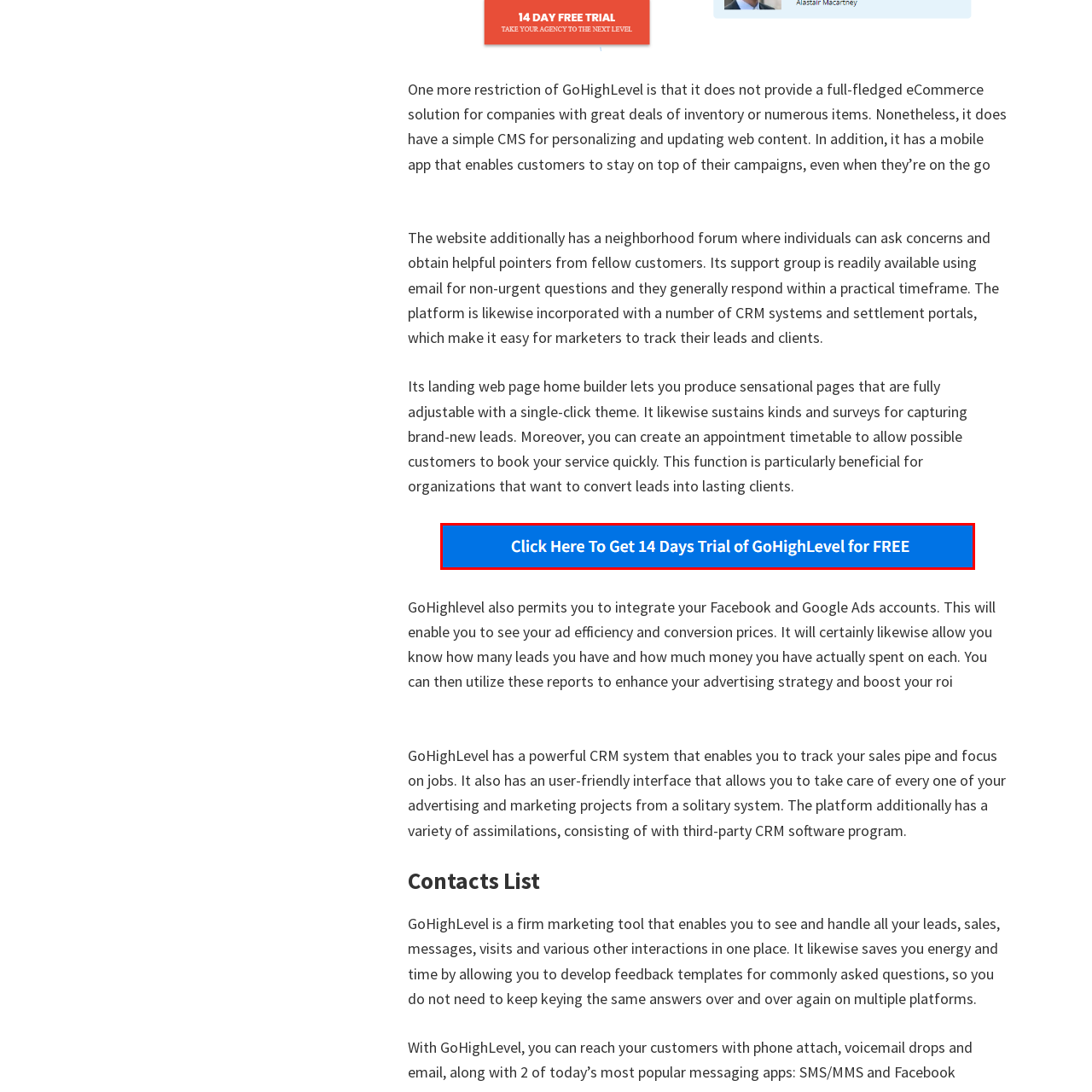Examine the image within the red box and give a concise answer to this question using a single word or short phrase: 
What does GoHighLevel provide to its users?

Valuable tools